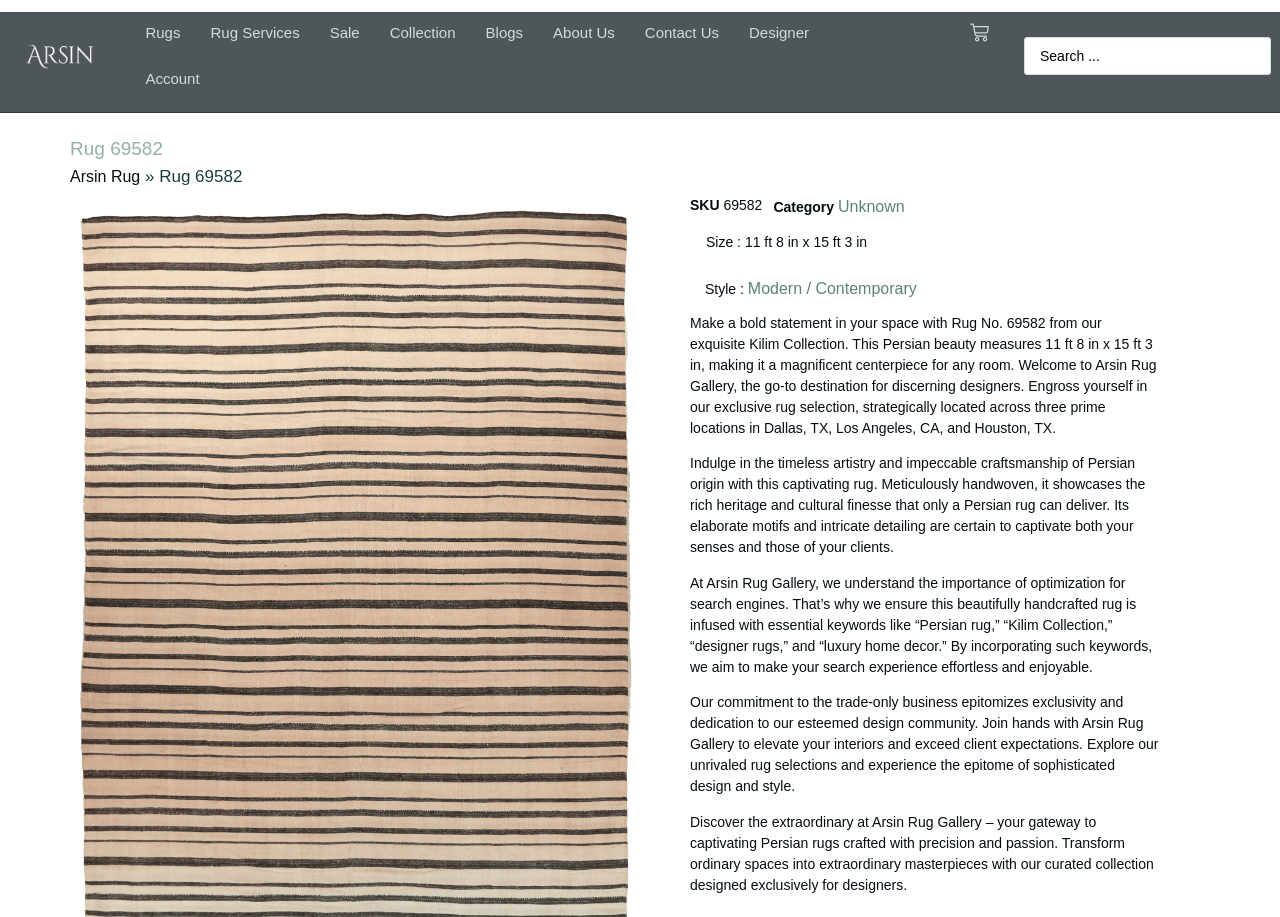Pinpoint the bounding box coordinates of the element you need to click to execute the following instruction: "View the 'Cart'". The bounding box should be represented by four float numbers between 0 and 1, in the format [left, top, right, bottom].

[0.738, 0.011, 0.792, 0.063]